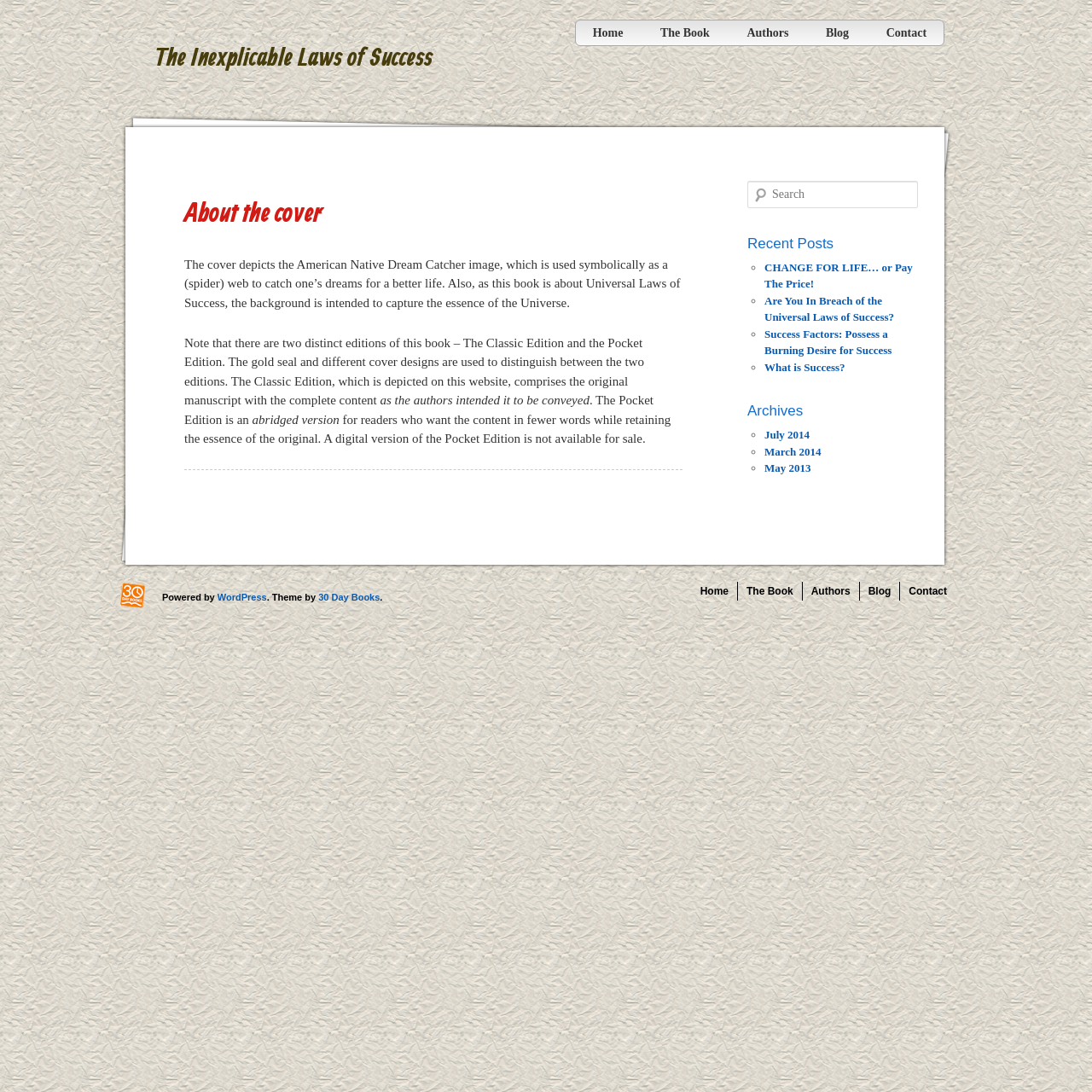Determine the bounding box coordinates of the section I need to click to execute the following instruction: "Read the 'About the cover' article". Provide the coordinates as four float numbers between 0 and 1, i.e., [left, top, right, bottom].

[0.169, 0.165, 0.625, 0.215]